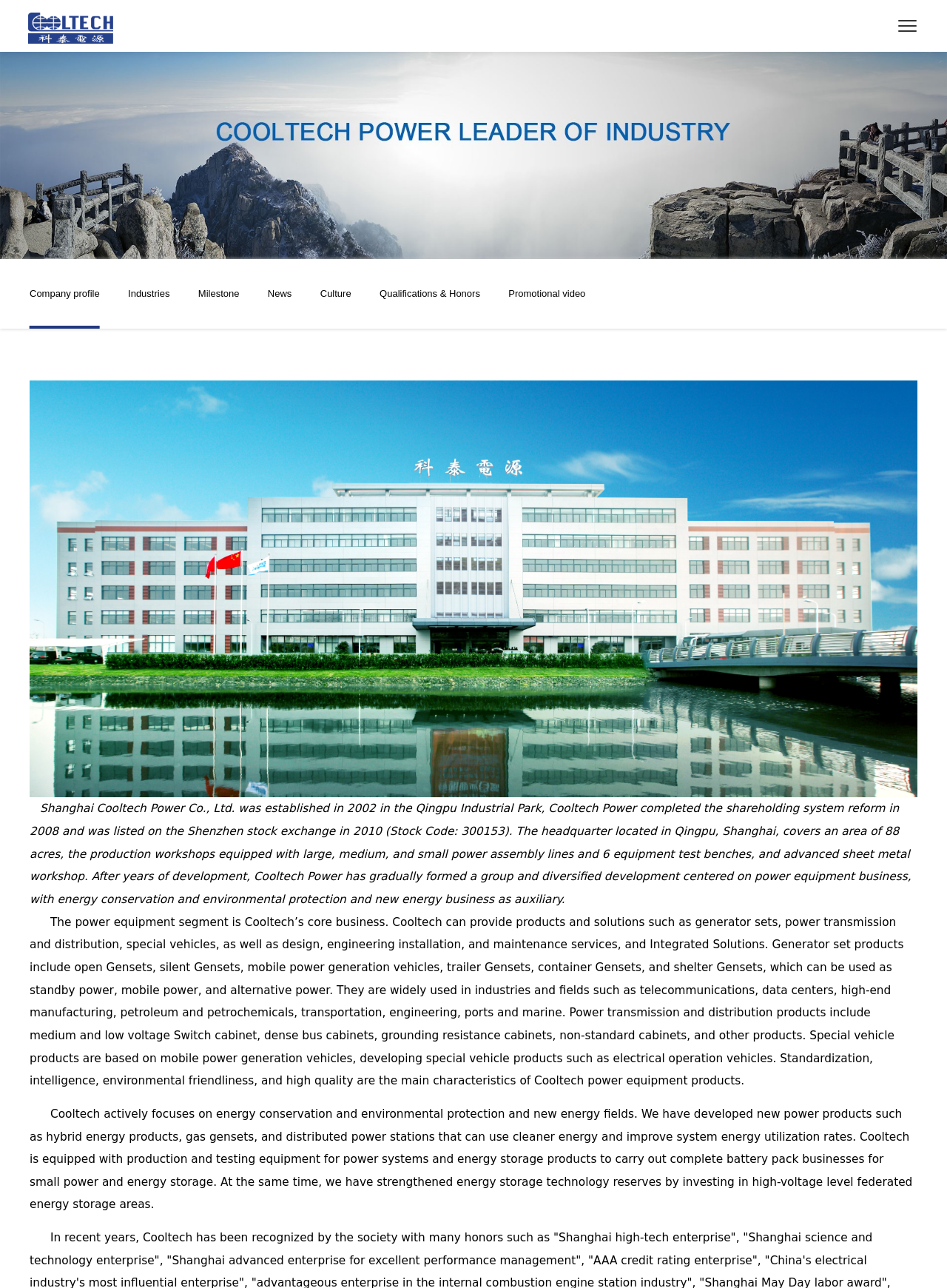What is the location of the headquarter of Shanghai Cooltech Power Co., Ltd?
Based on the image, answer the question with as much detail as possible.

According to the webpage content, the headquarter of Shanghai Cooltech Power Co., Ltd is located in Qingpu, Shanghai, and covers an area of 88 acres.